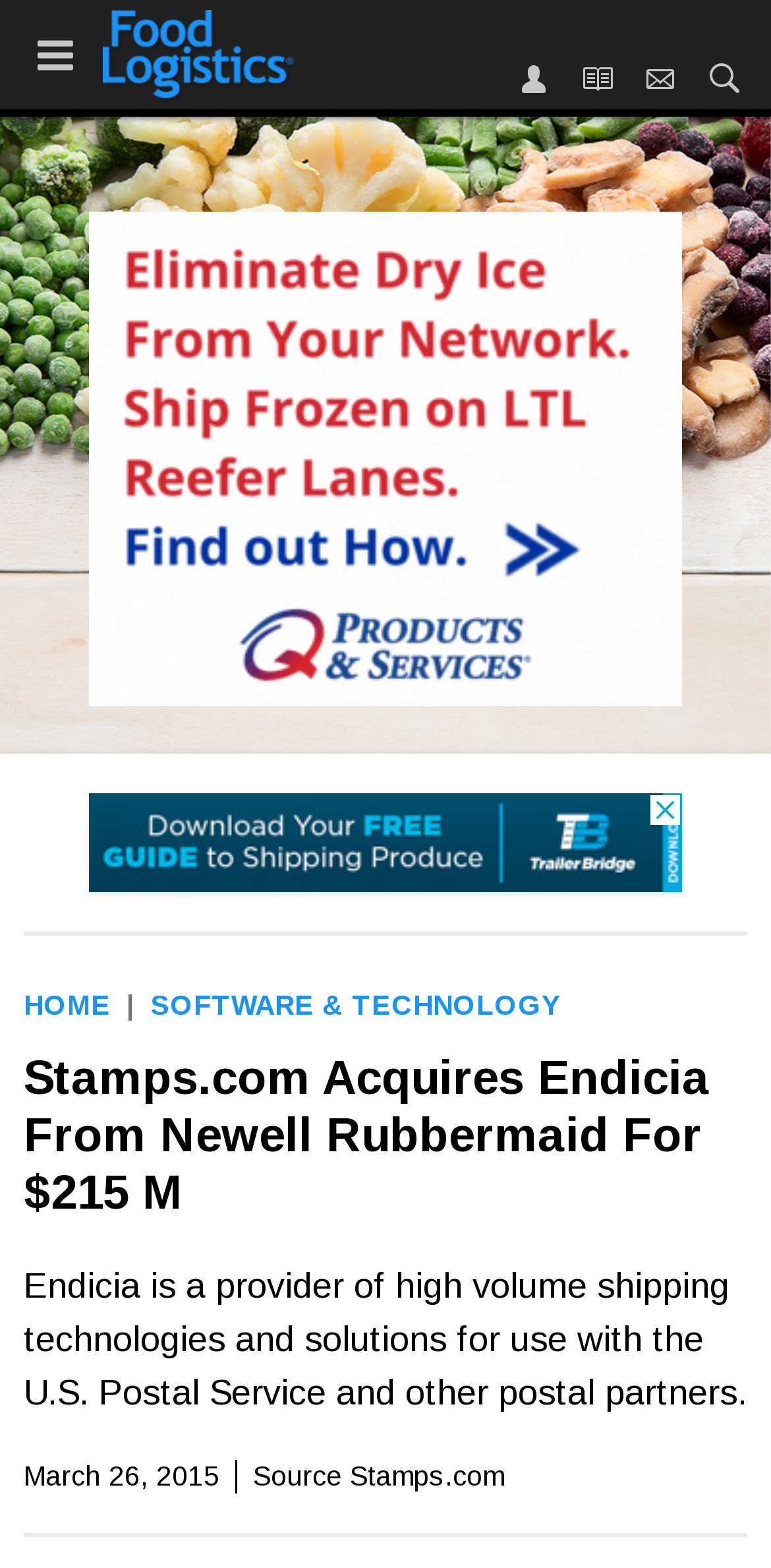What is the company doing the acquisition?
Based on the screenshot, provide a one-word or short-phrase response.

Stamps.com